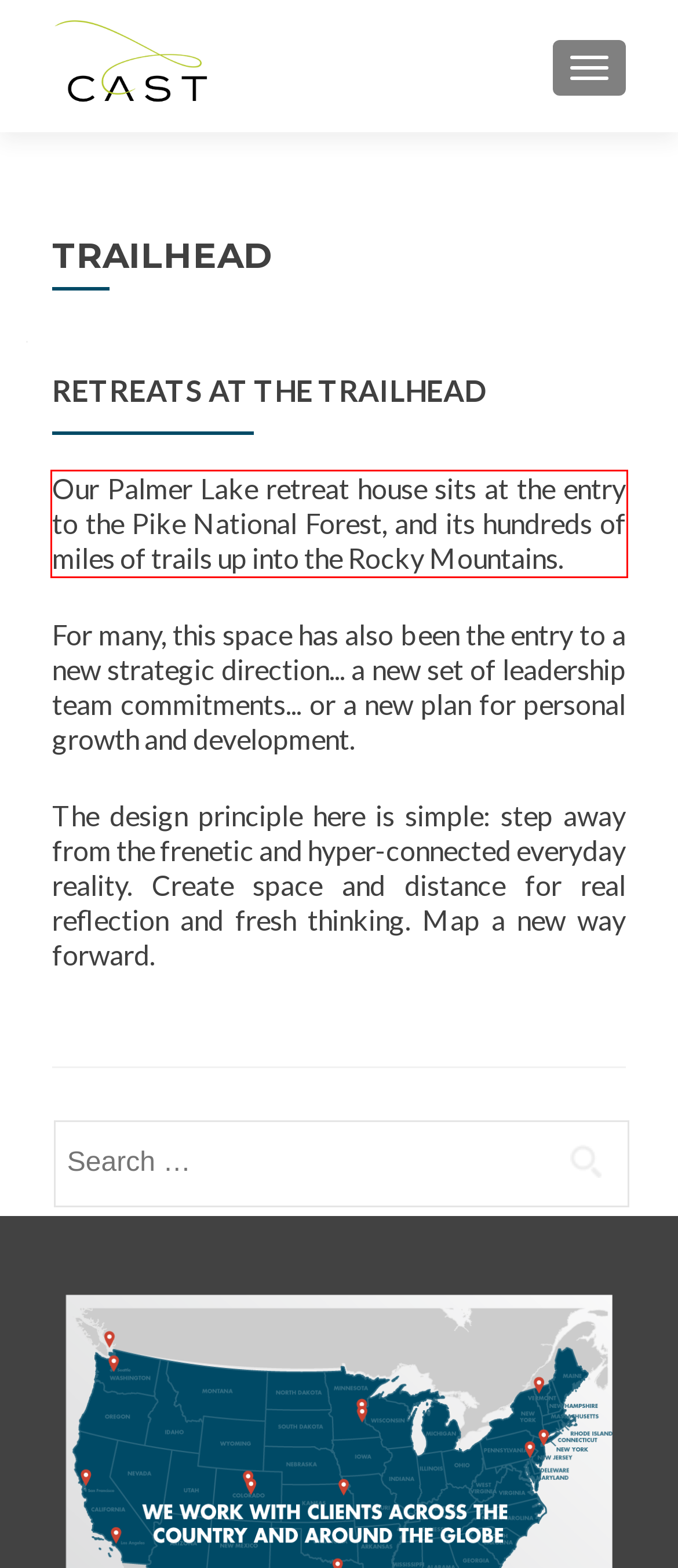Identify the text inside the red bounding box in the provided webpage screenshot and transcribe it.

Our Palmer Lake retreat house sits at the entry to the Pike National Forest, and its hundreds of miles of trails up into the Rocky Mountains.